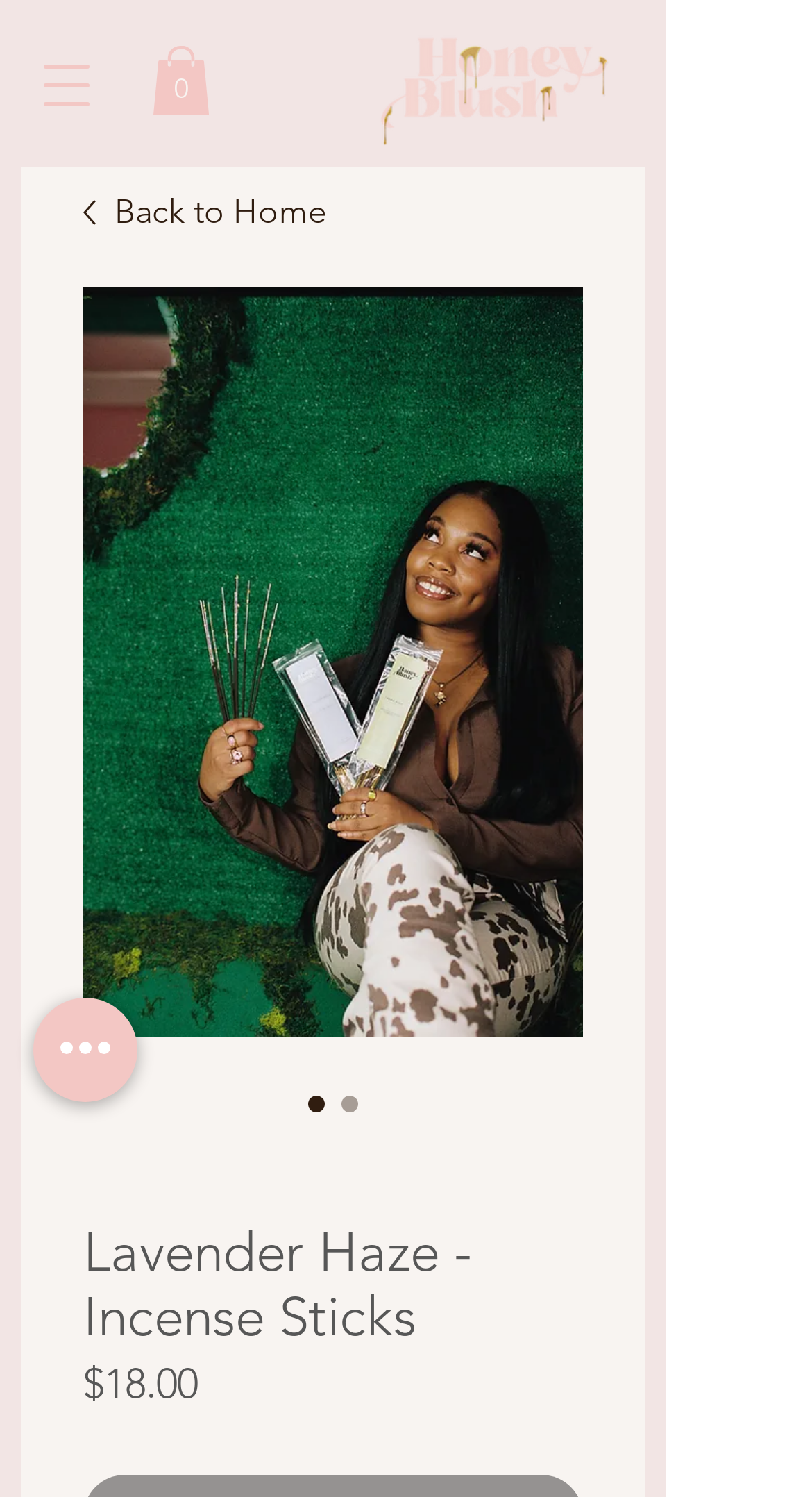Please provide a comprehensive answer to the question below using the information from the image: How many items are in the cart?

I found the number of items in the cart by looking at the link element which says 'Cart with 0 items'.